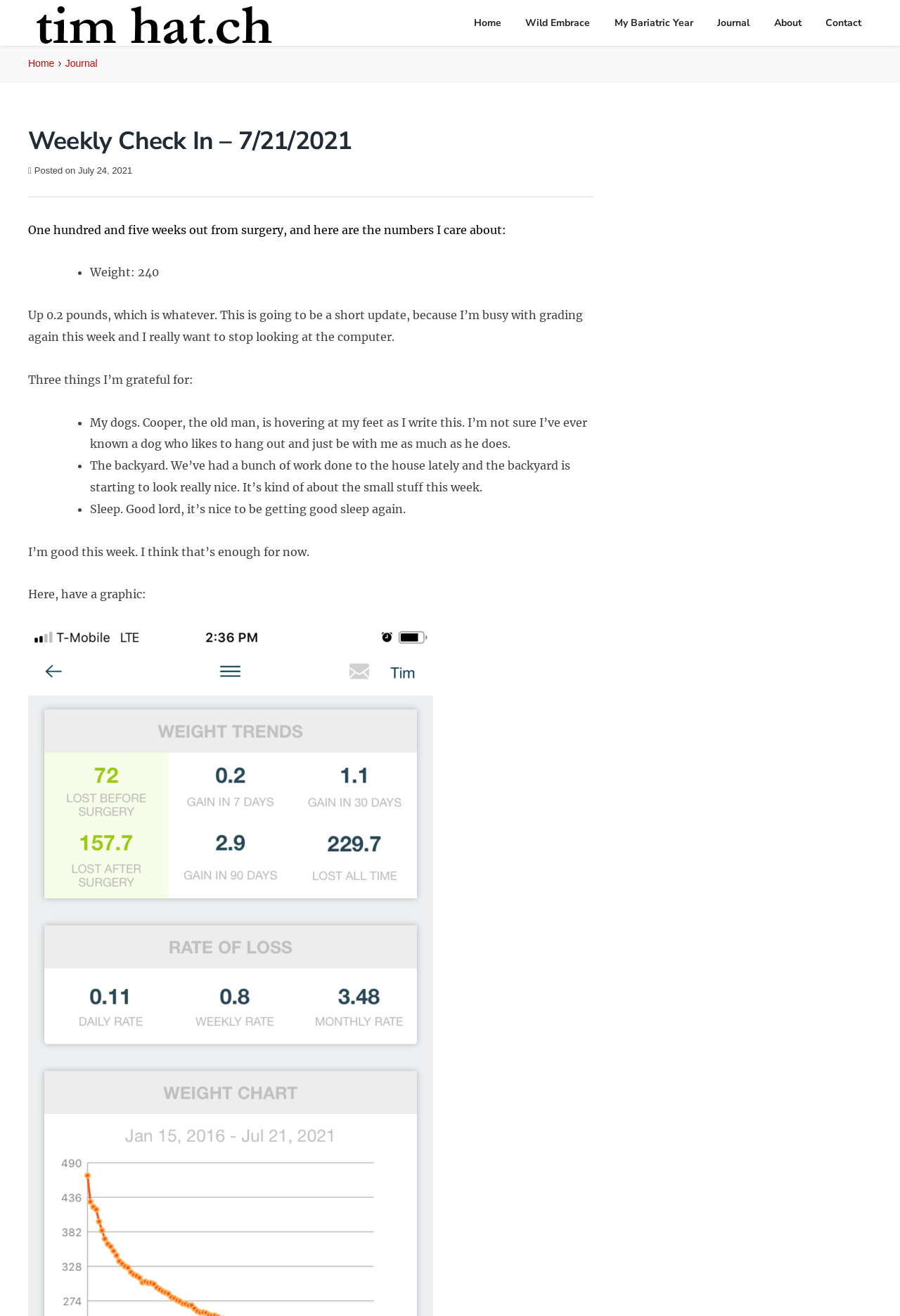What is the author's occupation?
Please answer the question with a single word or phrase, referencing the image.

Educator